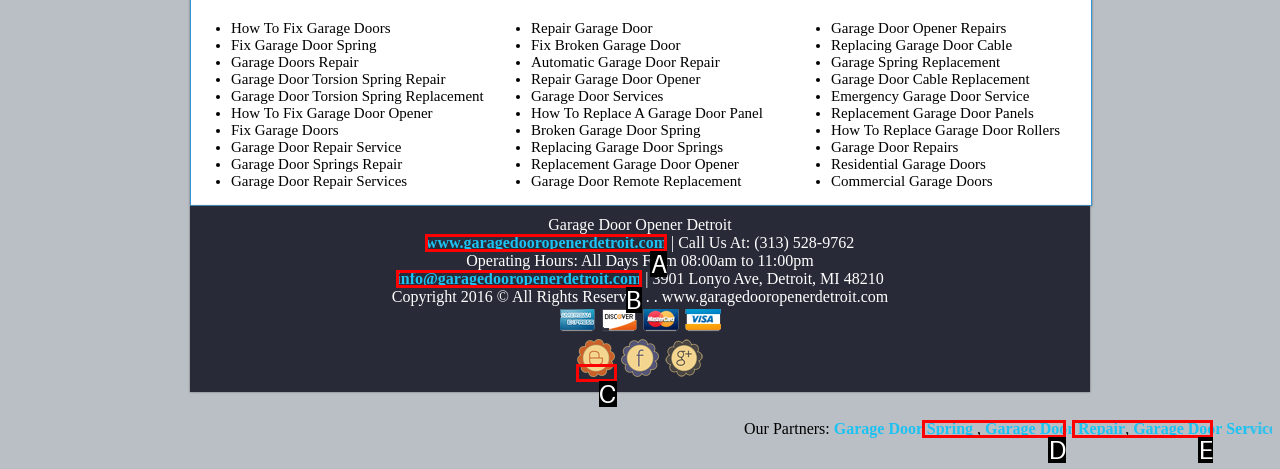Match the HTML element to the given description: info@garagedooropenerdetroit.com
Indicate the option by its letter.

B